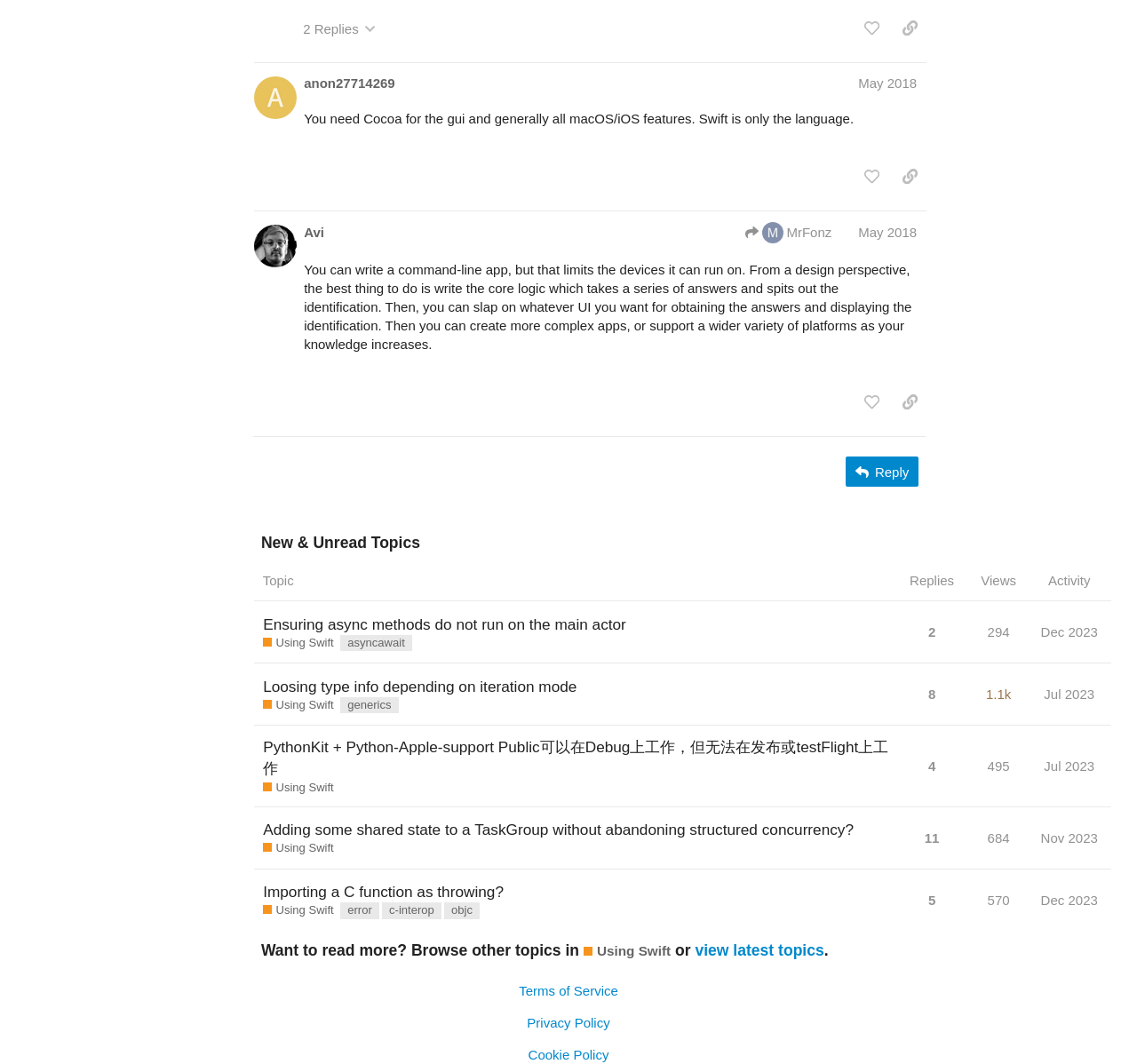Please identify the bounding box coordinates of the area that needs to be clicked to follow this instruction: "Sort topics by replies".

[0.79, 0.527, 0.849, 0.565]